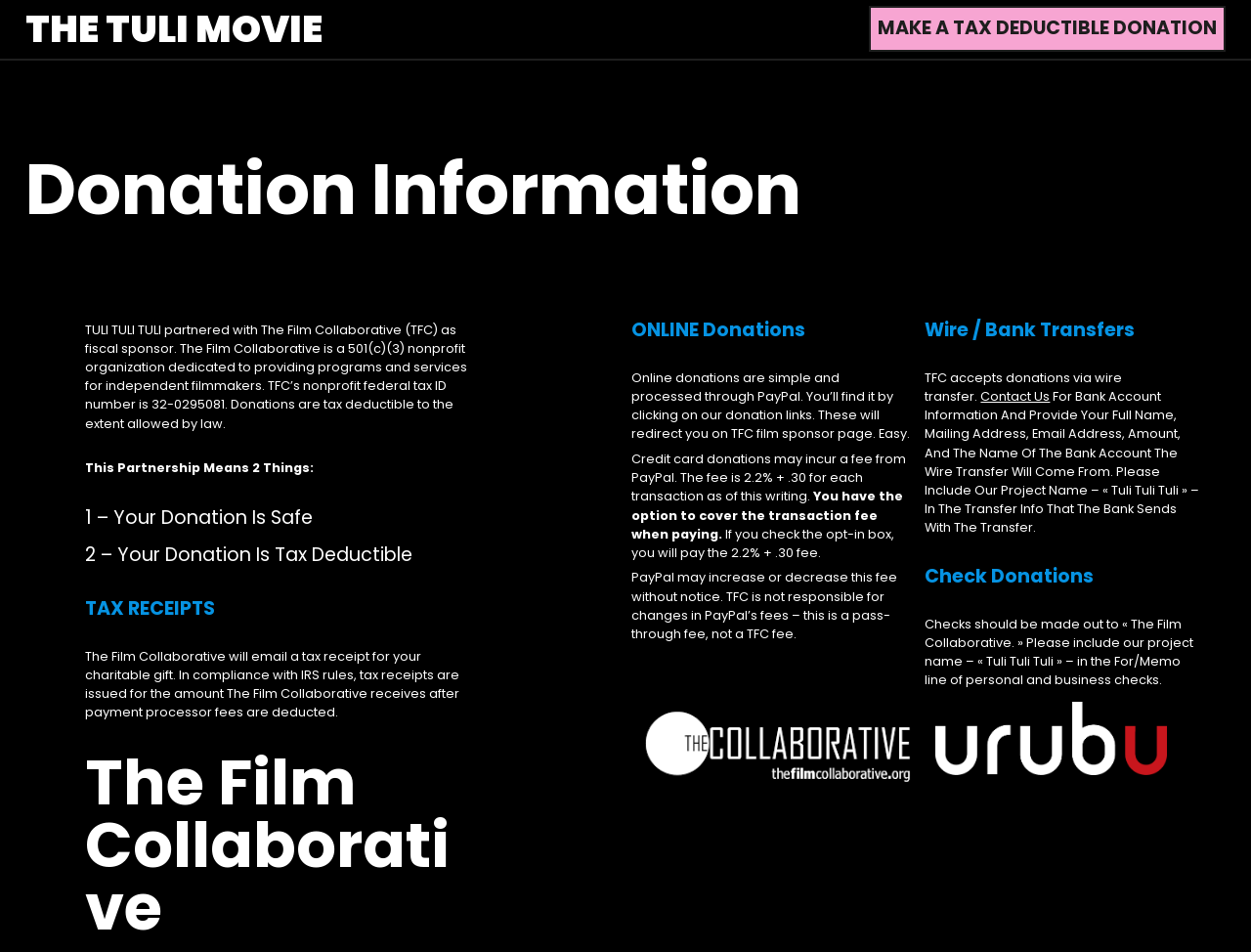Respond to the following question using a concise word or phrase: 
What is the tax ID number of The Film Collaborative?

32-0295081